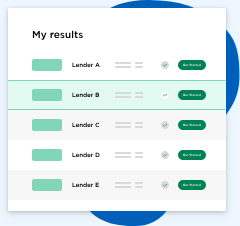What is the purpose of the status indicator?
Using the image, give a concise answer in the form of a single word or short phrase.

To evaluate loan offers